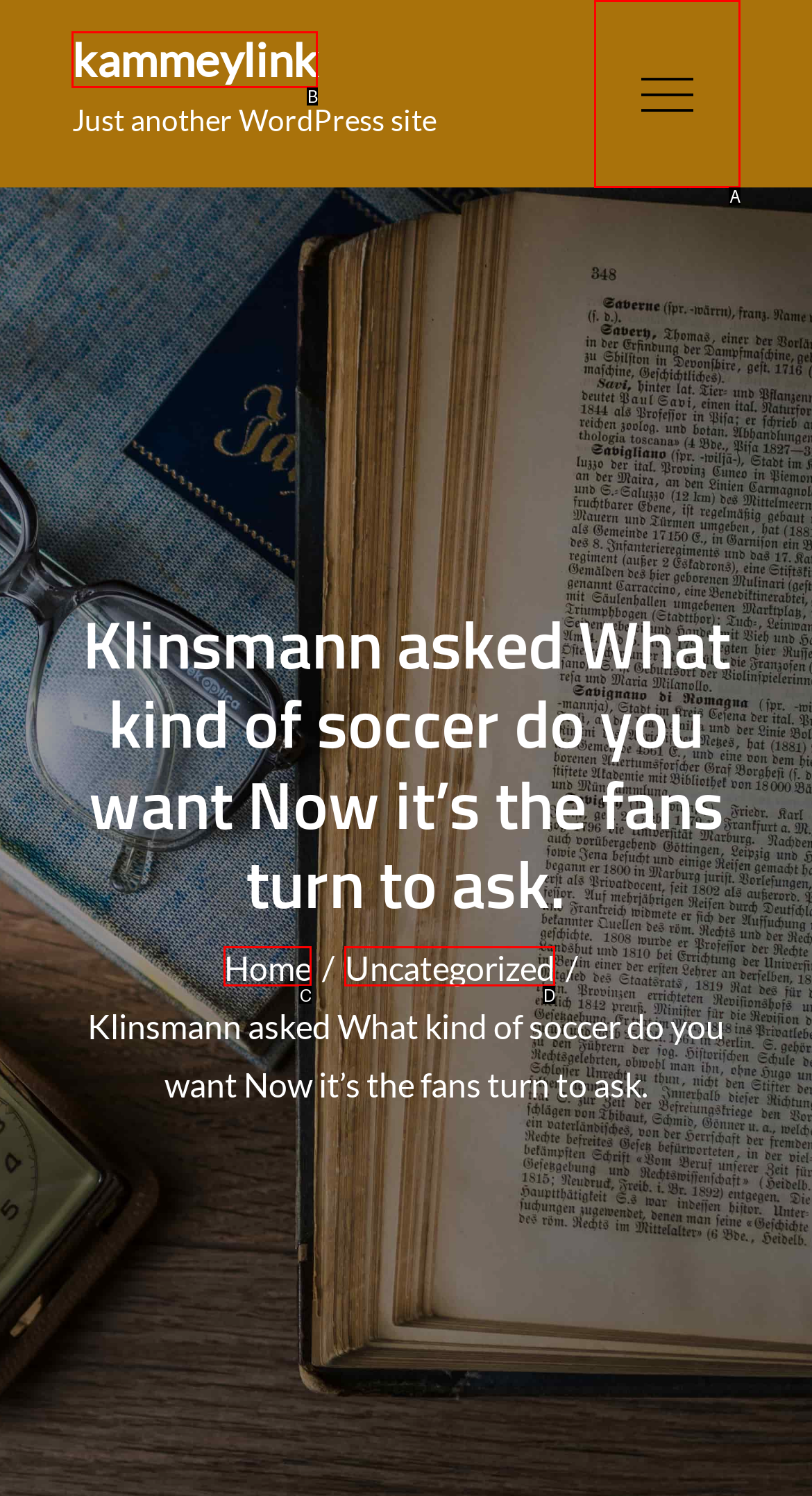Tell me which one HTML element best matches the description: Uncategorized Answer with the option's letter from the given choices directly.

D